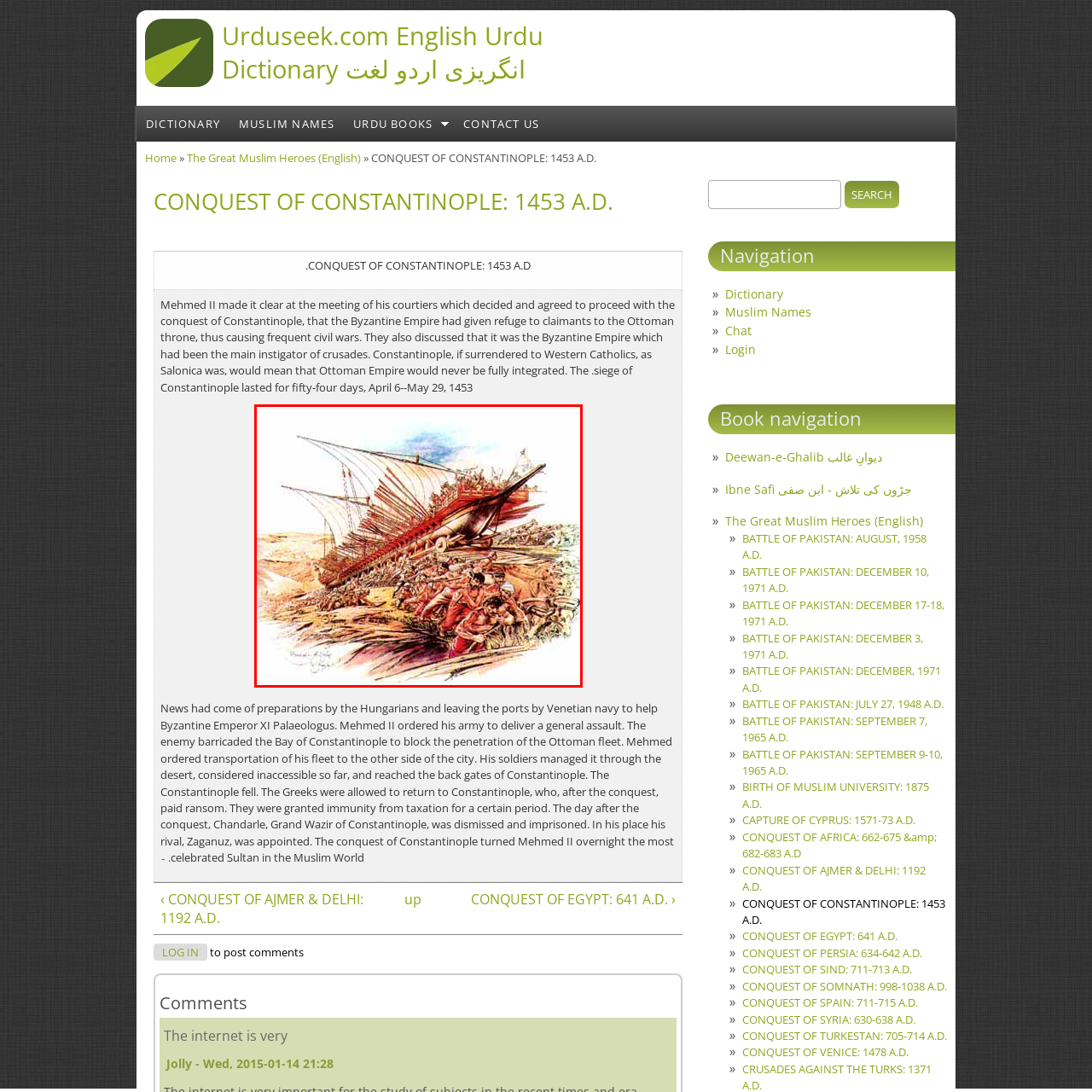Explain the image in the red bounding box with extensive details.

This vivid image depicts a historical scene related to the Conquest of Constantinople in 1453 A.D. The artwork illustrates a grand fleet of Ottoman ships, characterized by large sails and intricate designs, being maneuvered for a strategic operation. On the shore, a contingent of soldiers appears to be engaged in intense preparation, demonstrating the urgency and energy of the moment. The background subtly suggests the natural landscape around Constantinople, hinting at the significant geography involved in this pivotal historical event. The image captures the essence of military might and the elaborate strategies employed by Mehmed II and his forces during the siege, a transformative moment in Ottoman history that led to the fall of one of the last bastions of the Byzantine Empire.